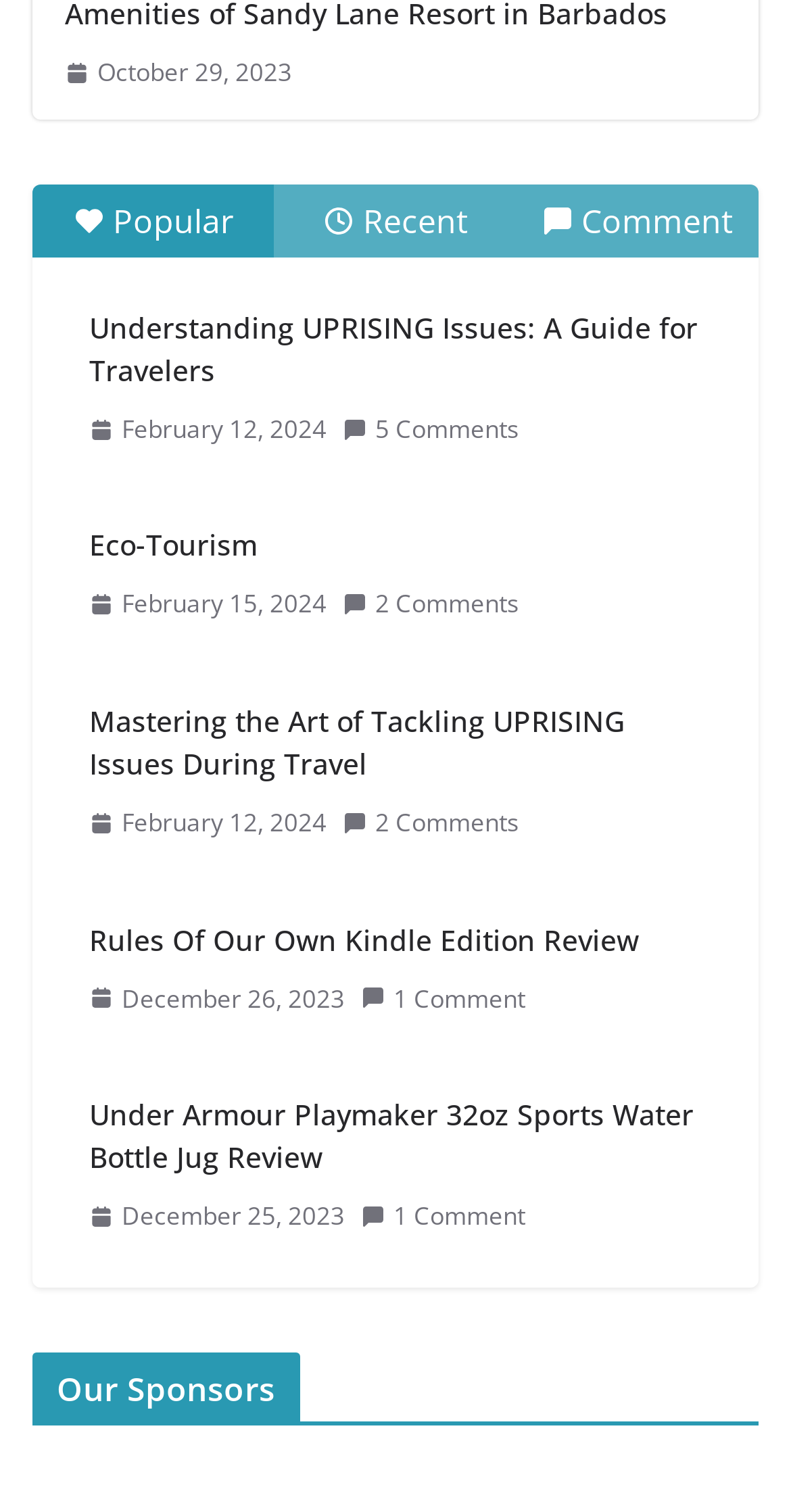How many comments does the second article have?
Give a single word or phrase answer based on the content of the image.

5 Comments